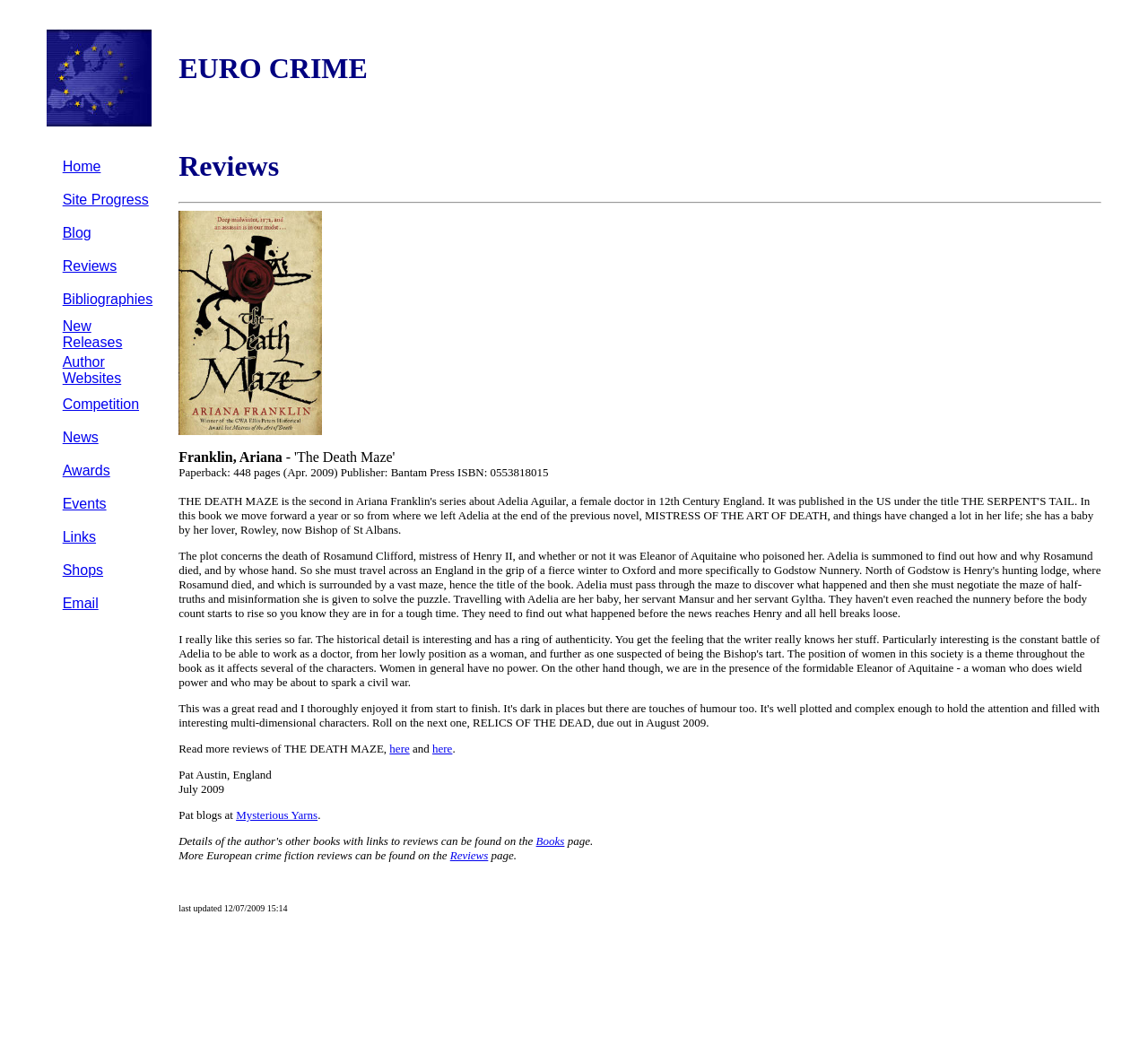Please determine the bounding box coordinates of the clickable area required to carry out the following instruction: "Check the news". The coordinates must be four float numbers between 0 and 1, represented as [left, top, right, bottom].

[0.054, 0.408, 0.086, 0.422]